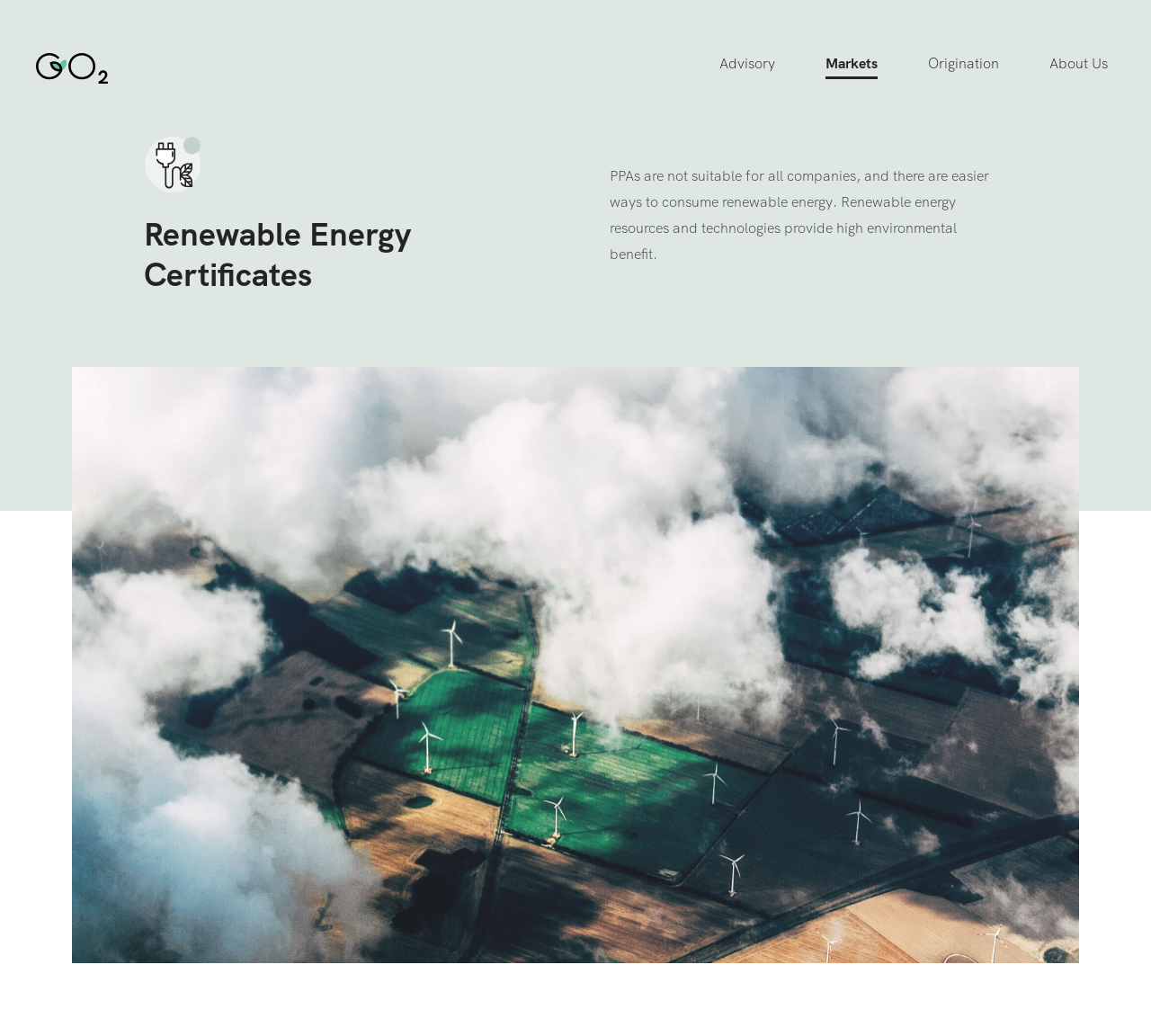Extract the bounding box of the UI element described as: "Carbon Offset Program Strategy".

[0.625, 0.215, 0.802, 0.247]